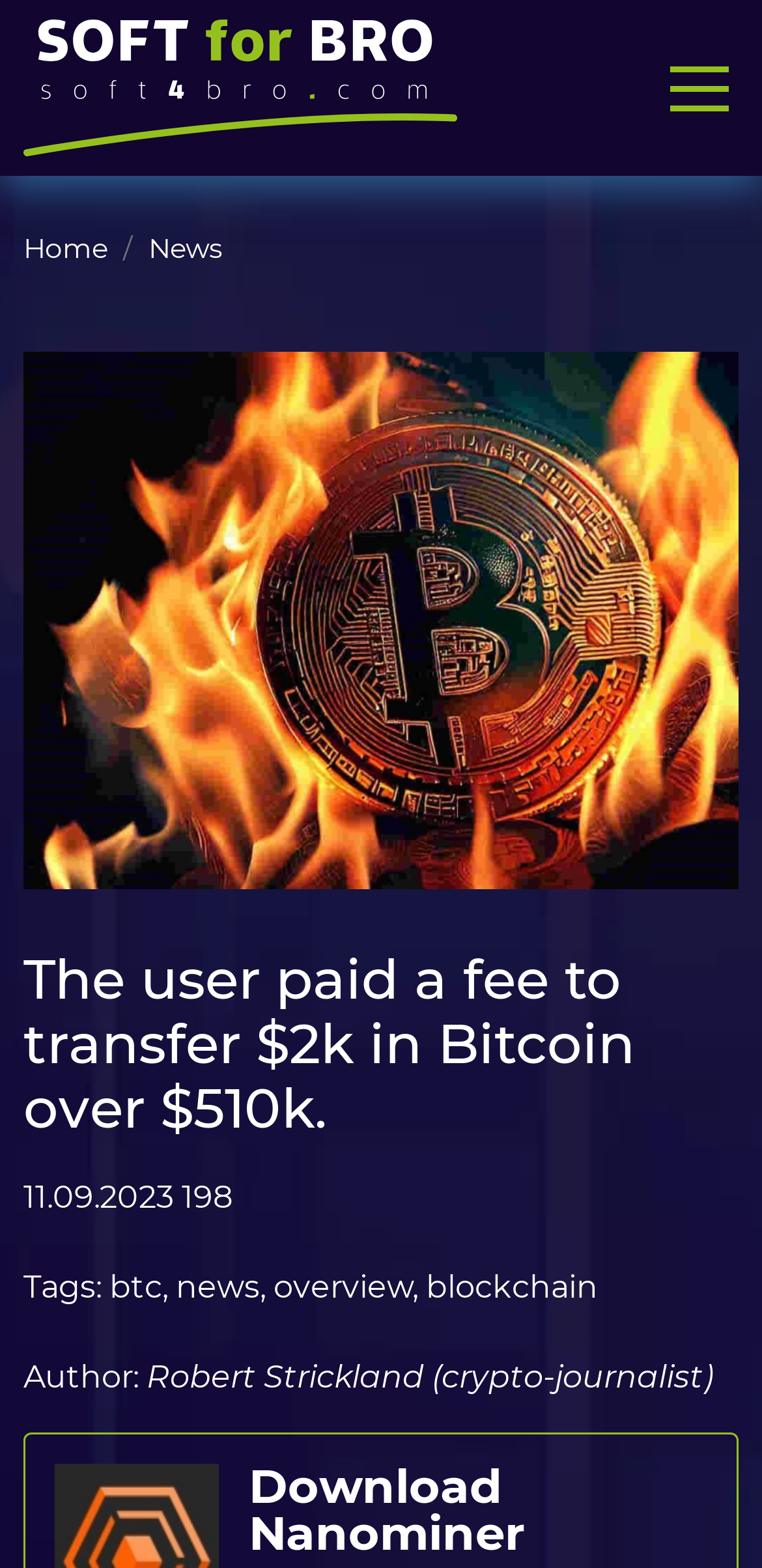Provide the bounding box coordinates in the format (top-left x, top-left y, bottom-right x, bottom-right y). All values are floating point numbers between 0 and 1. Determine the bounding box coordinate of the UI element described as: About us

[0.077, 0.441, 0.923, 0.486]